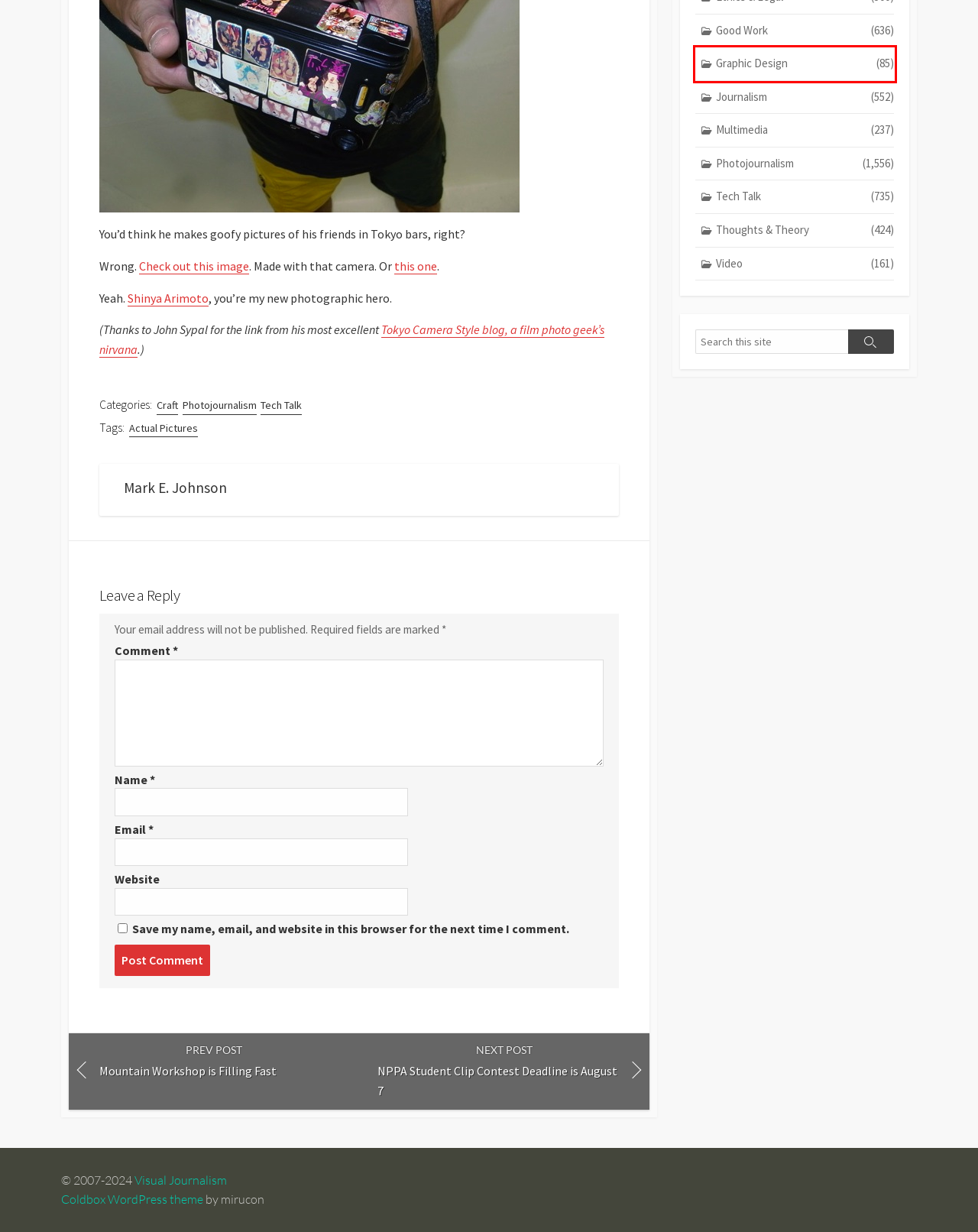Take a look at the provided webpage screenshot featuring a red bounding box around an element. Select the most appropriate webpage description for the page that loads after clicking on the element inside the red bounding box. Here are the candidates:
A. Graphic Design – Visual Journalism
B. Mountain Workshop is Filling Fast – Visual Journalism
C. Coldbox – A beautiful WordPress Theme
D. Good Work – Visual Journalism
E. tokyo camera style
F. Thoughts & Theory – Visual Journalism
G. Video – Visual Journalism
H. Journalism – Visual Journalism

A